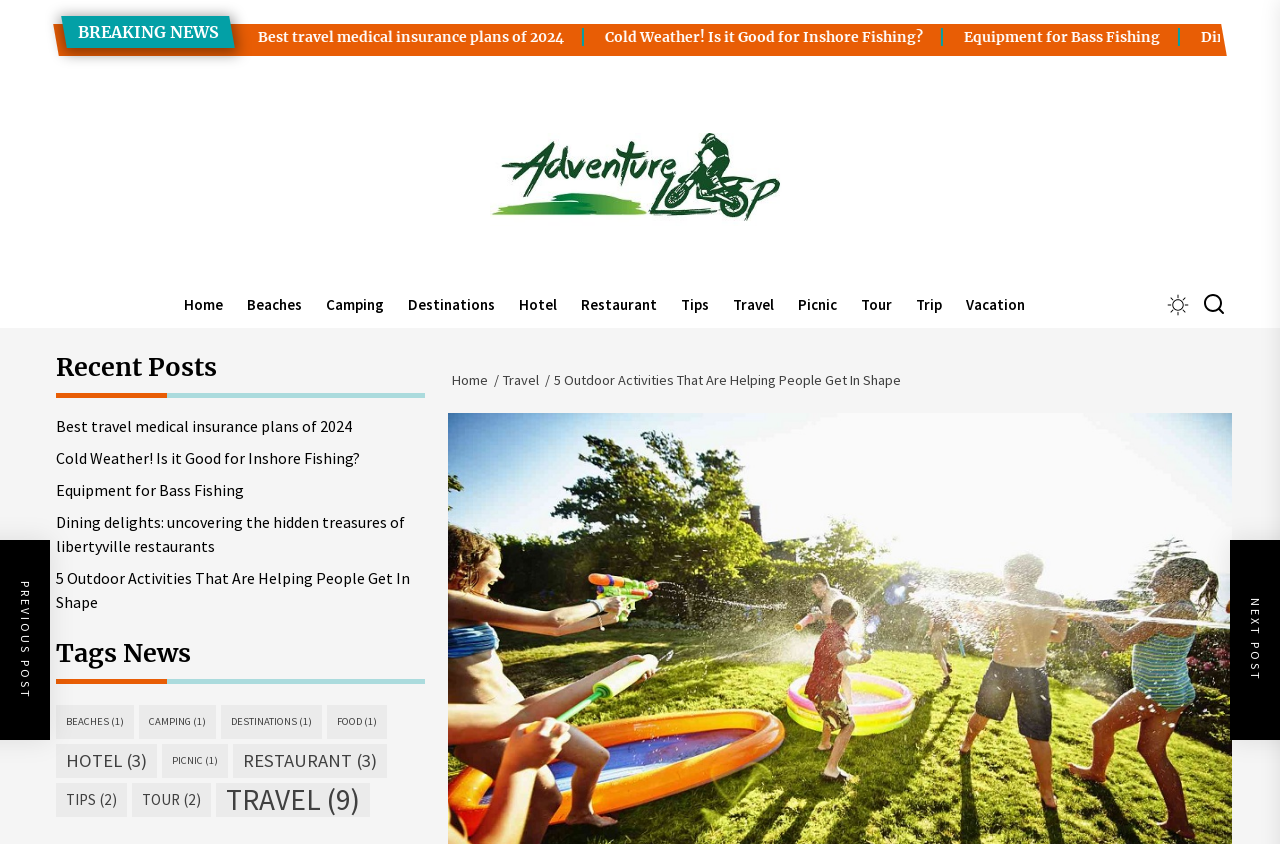What type of navigation is available at the top of the webpage? Observe the screenshot and provide a one-word or short phrase answer.

Horizontal